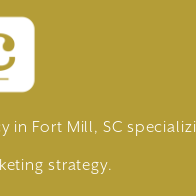Give a concise answer of one word or phrase to the question: 
What services does Carter House Copy specialize in?

copywriting, web design, and marketing strategy